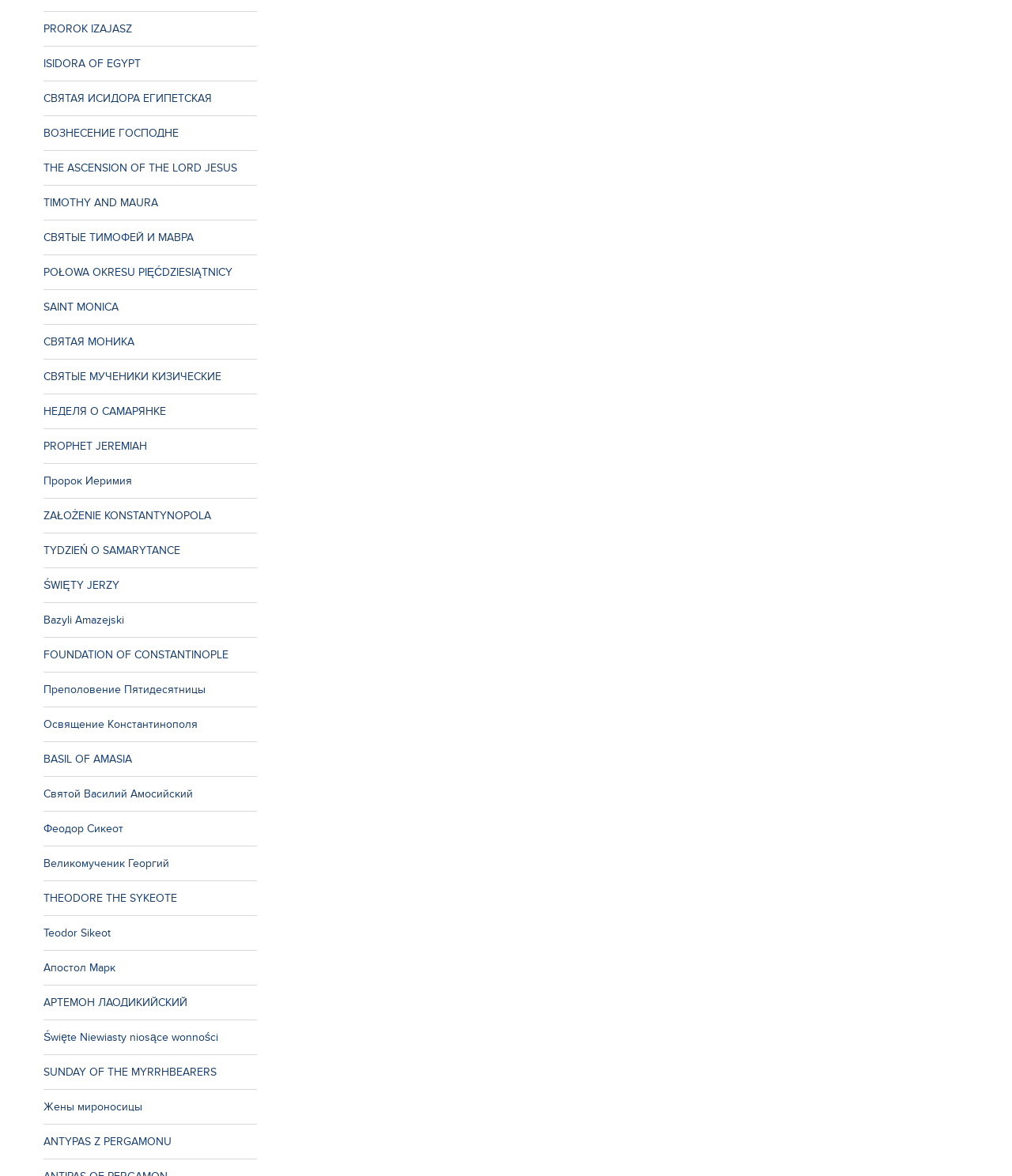Determine the bounding box coordinates for the UI element described. Format the coordinates as (top-left x, top-left y, bottom-right x, bottom-right y) and ensure all values are between 0 and 1. Element description: 1033

None